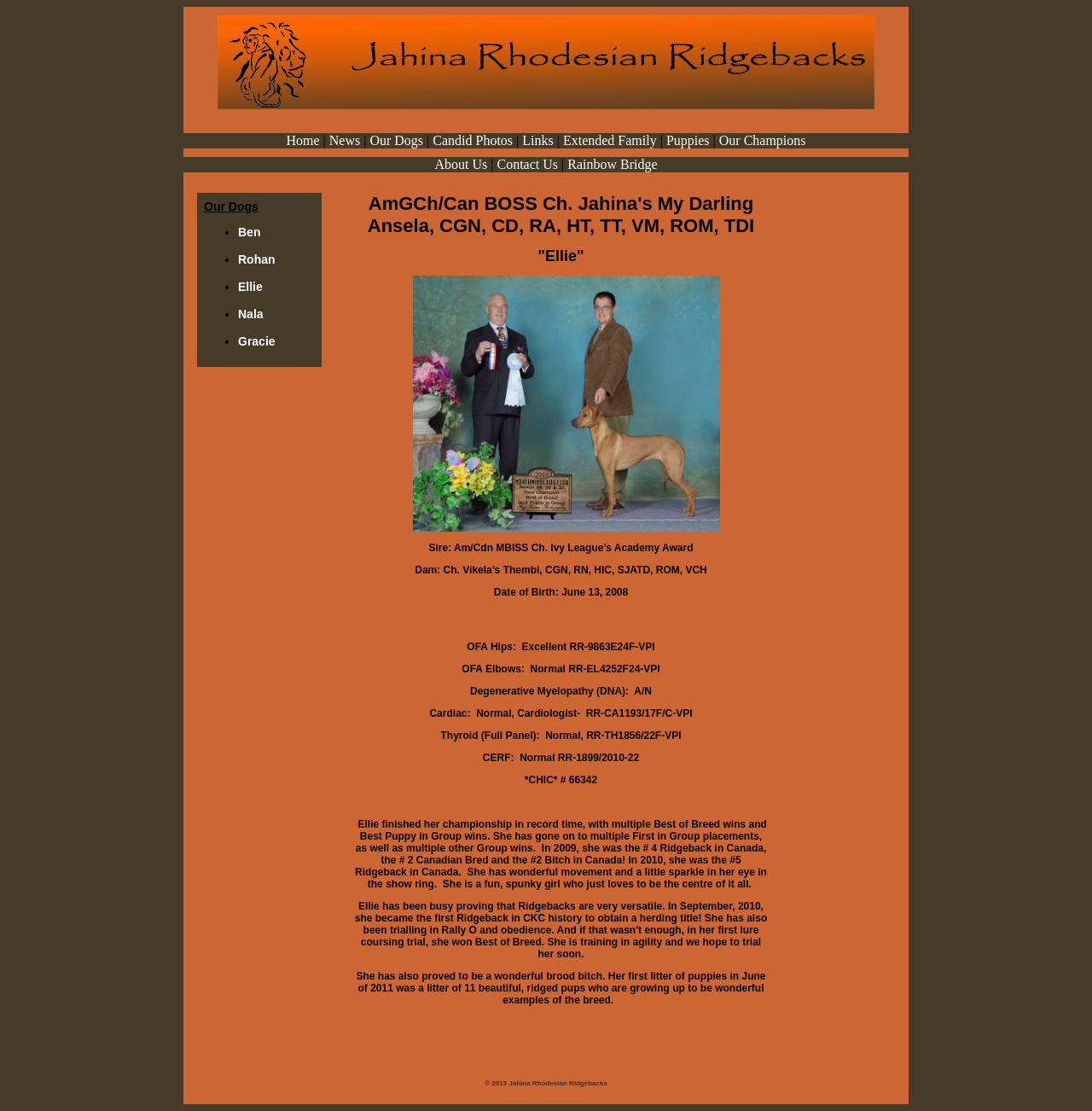Find the UI element described as: "News" and predict its bounding box coordinates. Ensure the coordinates are four float numbers between 0 and 1, [left, top, right, bottom].

[0.301, 0.12, 0.33, 0.133]